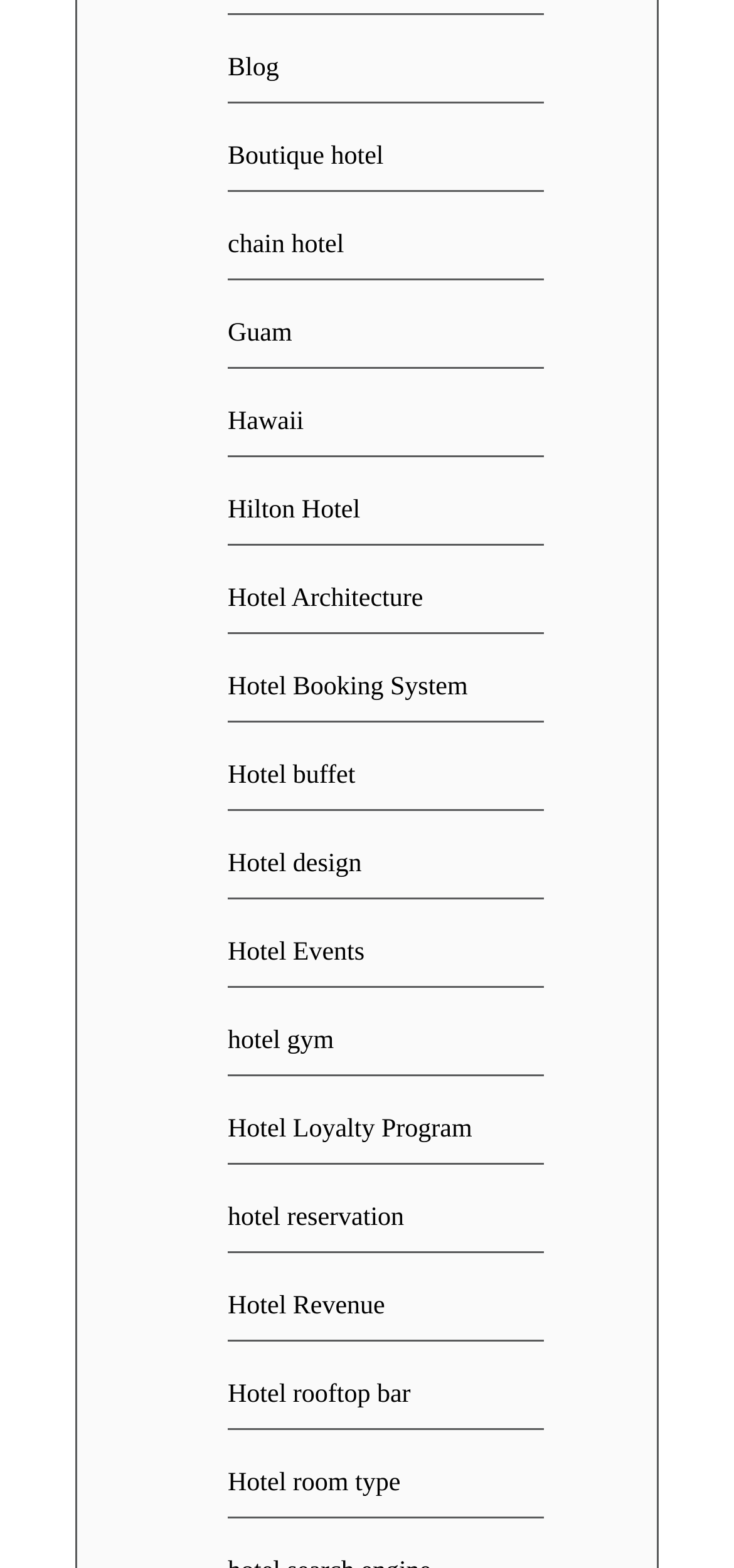How many links related to hotel design are there?
Answer with a single word or phrase, using the screenshot for reference.

2